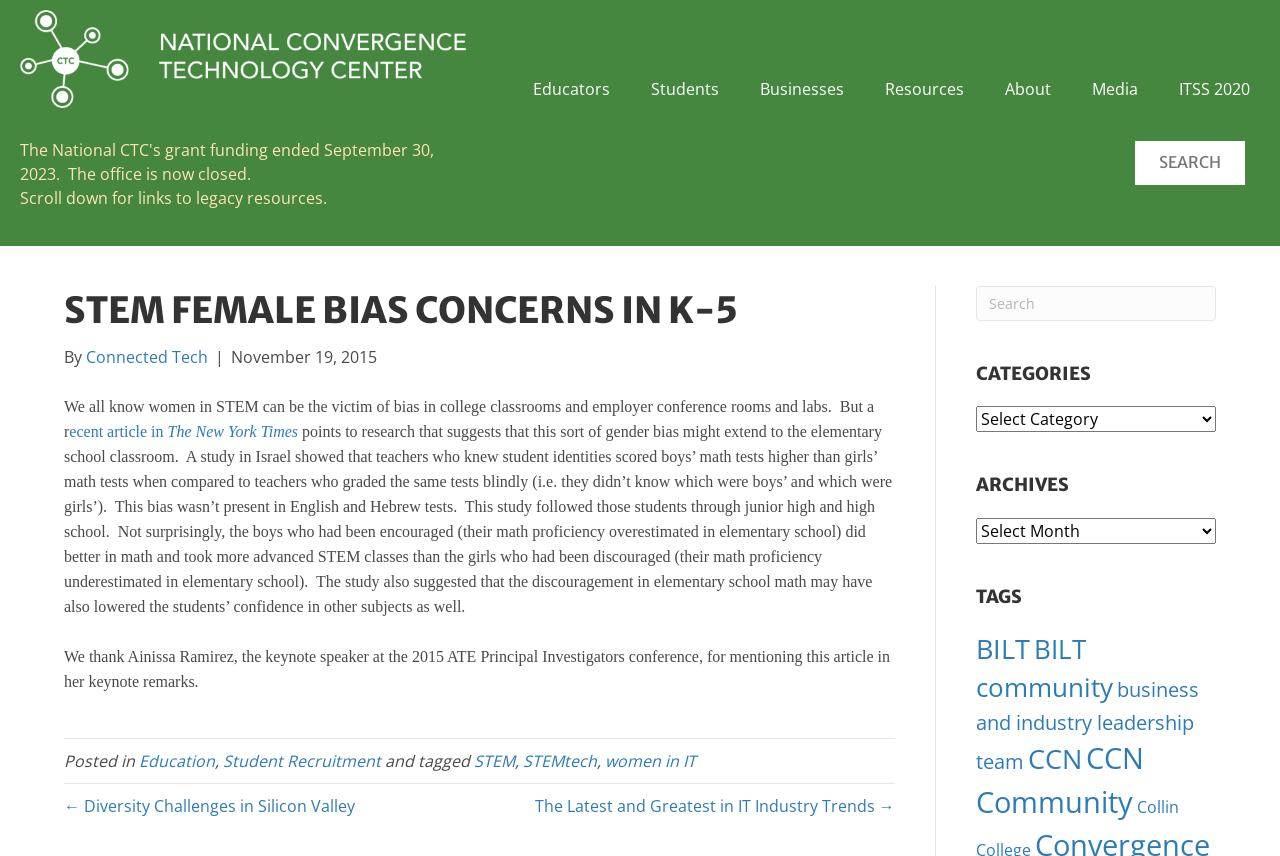Answer the following inquiry with a single word or phrase:
What is the name of the keynote speaker mentioned?

Ainissa Ramirez